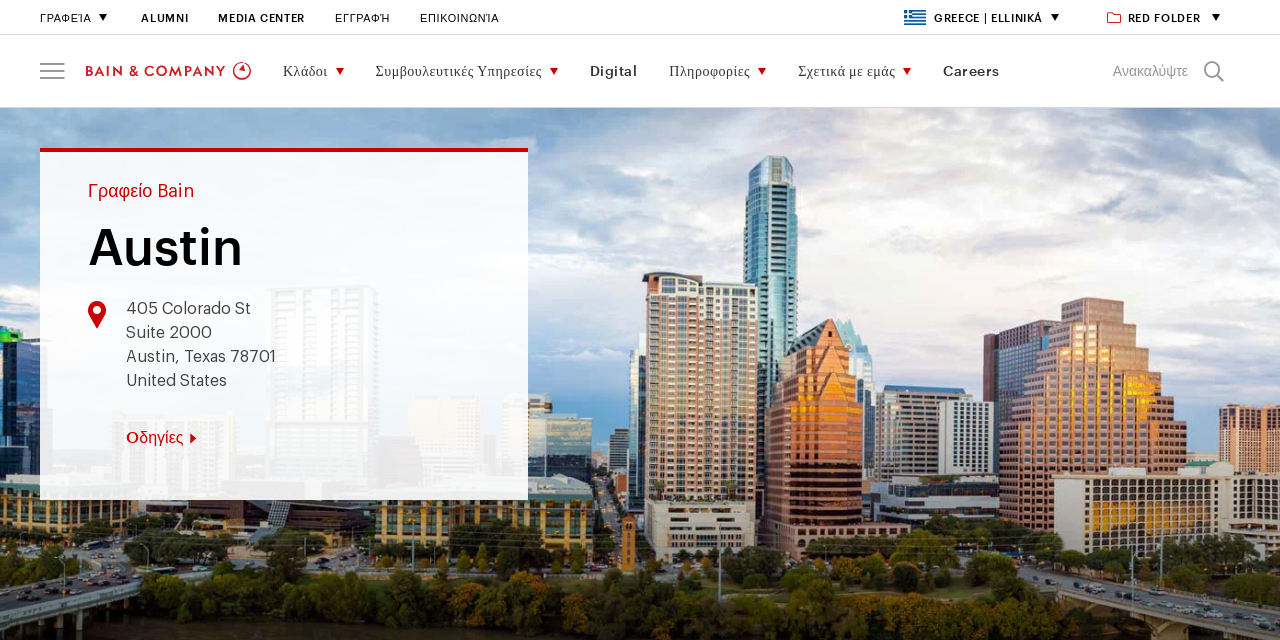Produce an elaborate caption capturing the essence of the webpage.

The webpage is about Bain & Company's Austin office. At the top, there are six links: "Γραφεία" (Offices), "Alumni", "Media Center", "Εγγραφή" (Registration), "Επικοινωνία" (Contact), and "Greece | Elliniká". These links are positioned horizontally, with "Γραφεία" on the left and "Greece | Elliniká" on the right.

Below these links, there is a menu bar with seven menu items: "Κλάδοι" (Departments), "Συμβουλευτικές Υπηρεσίες" (Consulting Services), "Digital", "Πληροφορίες" (Information), "Σχετικά με εμάς" (About Us), "Careers", and an unnamed item. These menu items are also positioned horizontally, with "Κλάδοι" on the left and the unnamed item on the right.

On the right side of the page, there is a red folder icon with a dropdown menu. Below this icon, there is a button labeled "Ανακαλύψτε" (Discover).

In the main content area, there is a heading "Austin" and a brief description of the office, which is located at 405 Colorado St, Suite 2000, Austin, Texas 78701, United States. There is also a link to get directions to the office.